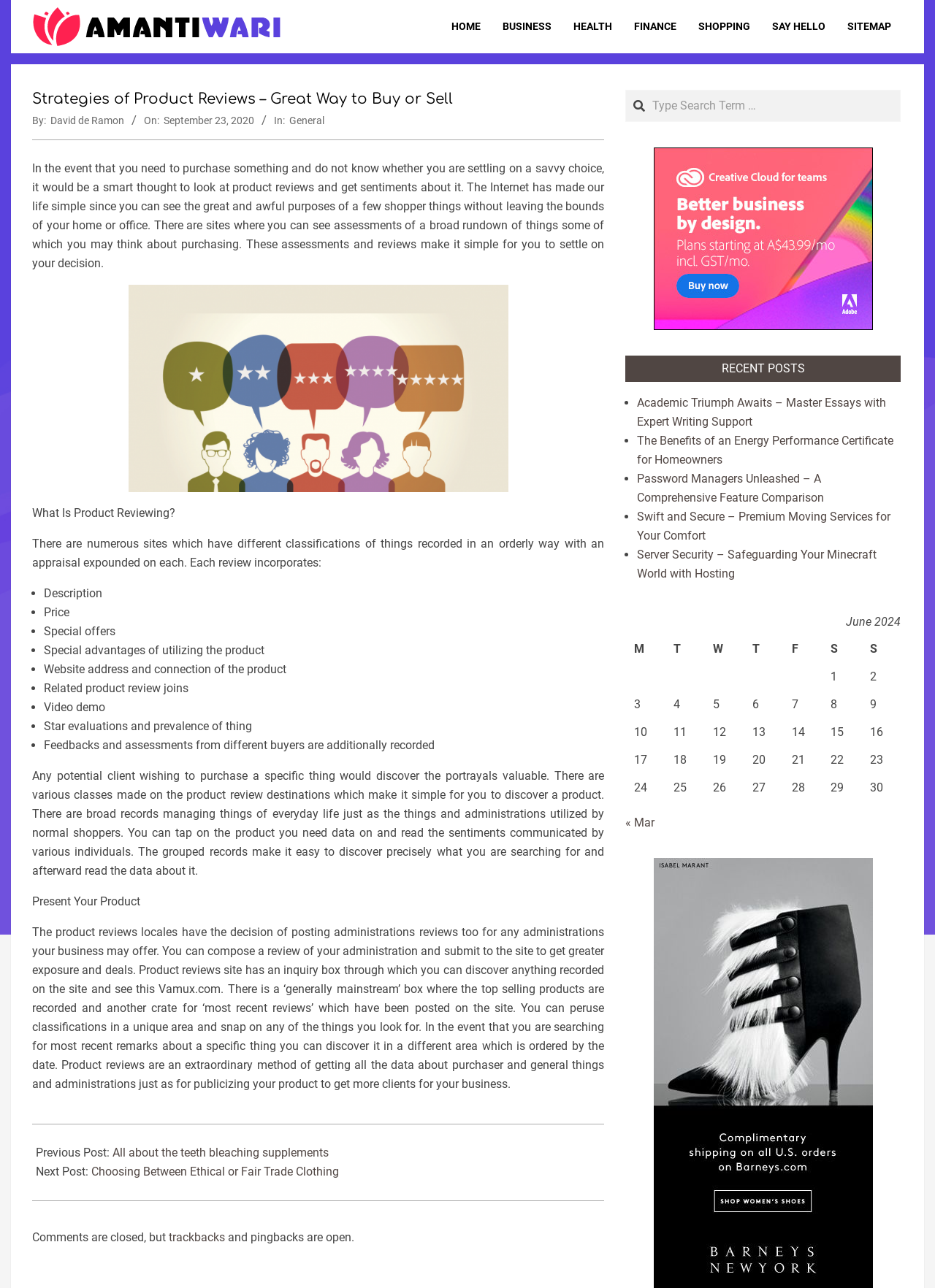Pinpoint the bounding box coordinates of the clickable element needed to complete the instruction: "Click on the 'SAY HELLO' link". The coordinates should be provided as four float numbers between 0 and 1: [left, top, right, bottom].

[0.814, 0.009, 0.895, 0.033]